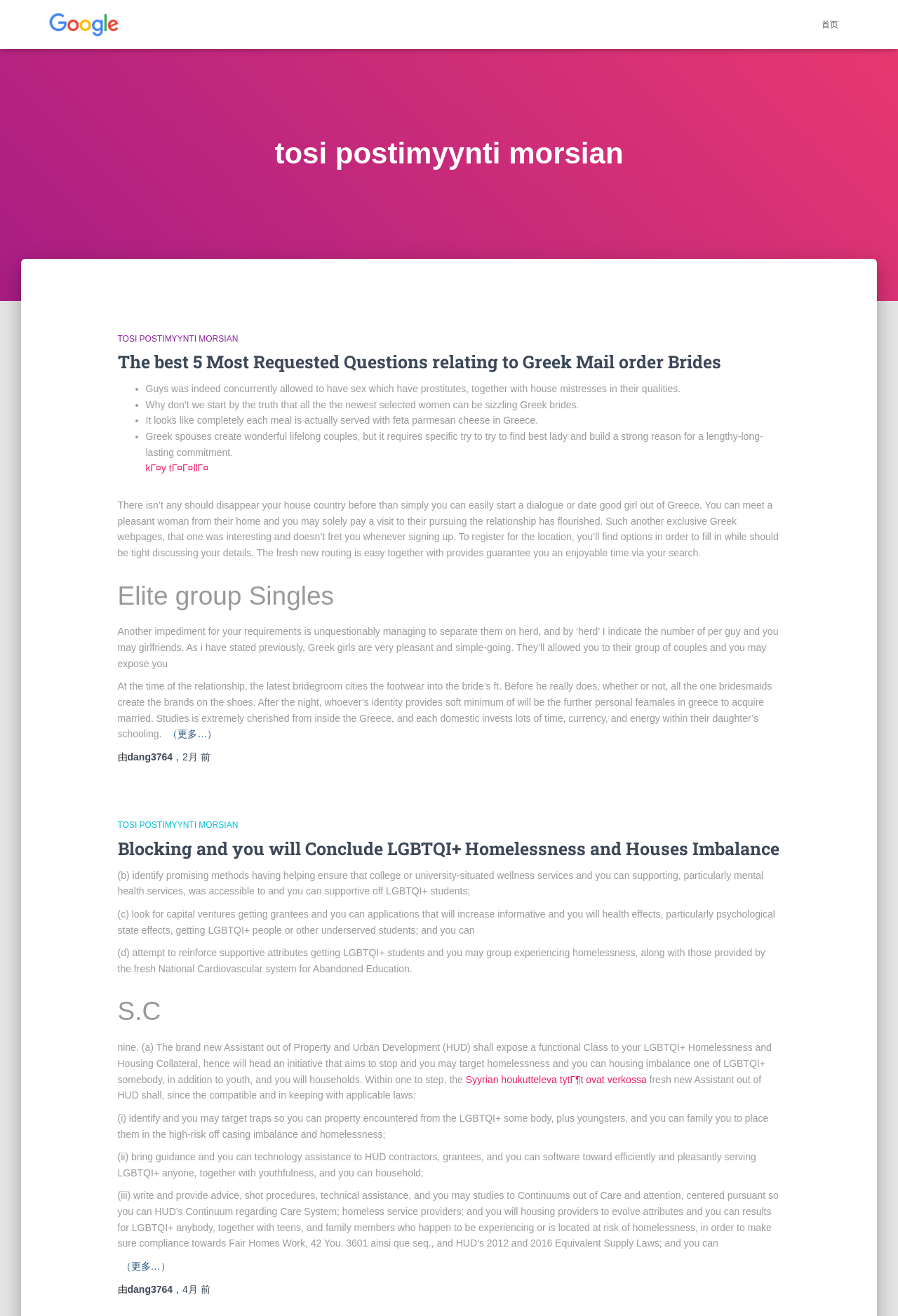Can you identify the bounding box coordinates of the clickable region needed to carry out this instruction: 'click the link to read more about Syyrian houkutteleva tytöt ovat verkossa'? The coordinates should be four float numbers within the range of 0 to 1, stated as [left, top, right, bottom].

[0.519, 0.816, 0.72, 0.824]